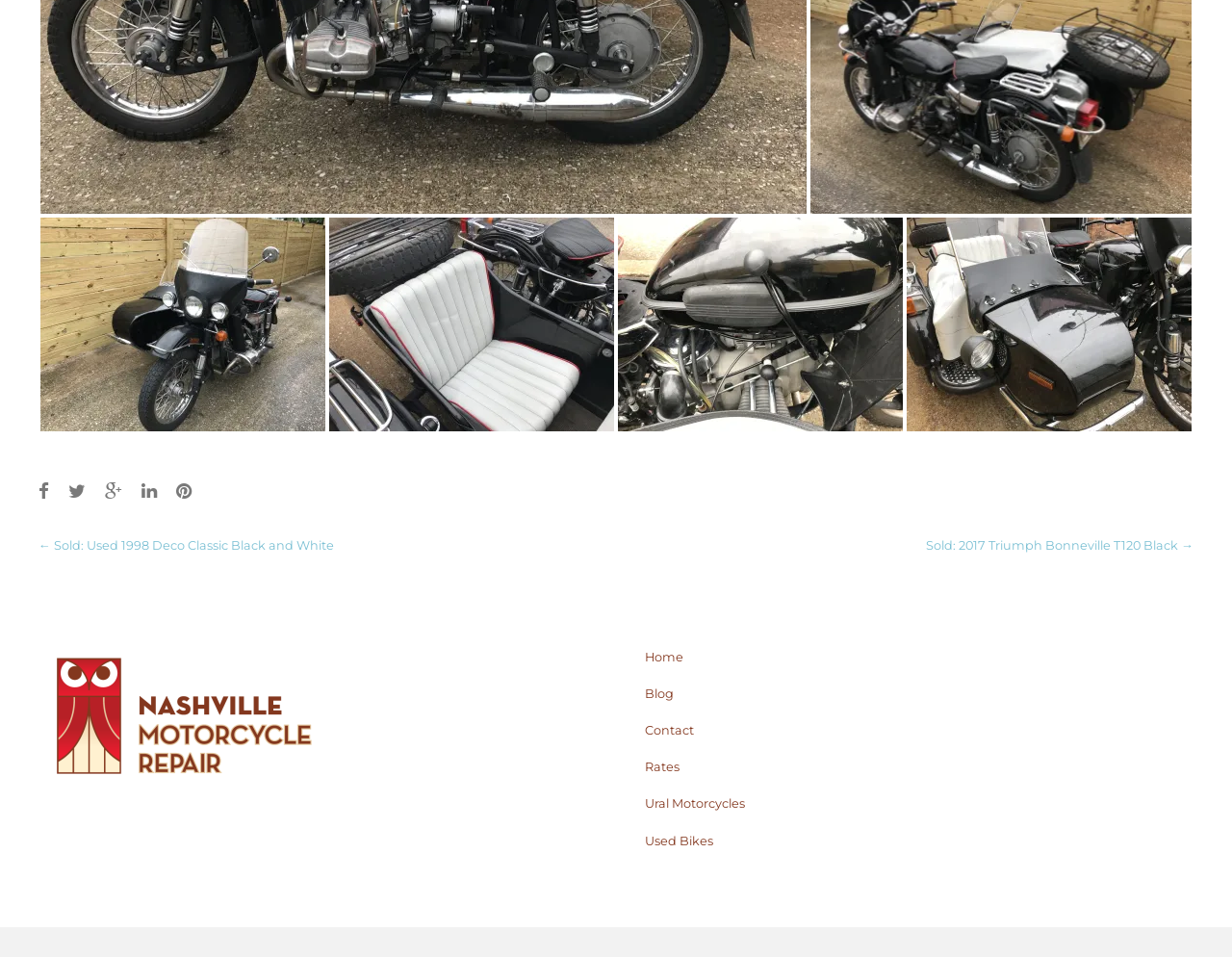Determine the bounding box coordinates of the clickable element to complete this instruction: "View older posts". Provide the coordinates in the format of four float numbers between 0 and 1, [left, top, right, bottom].

[0.656, 0.063, 0.969, 0.082]